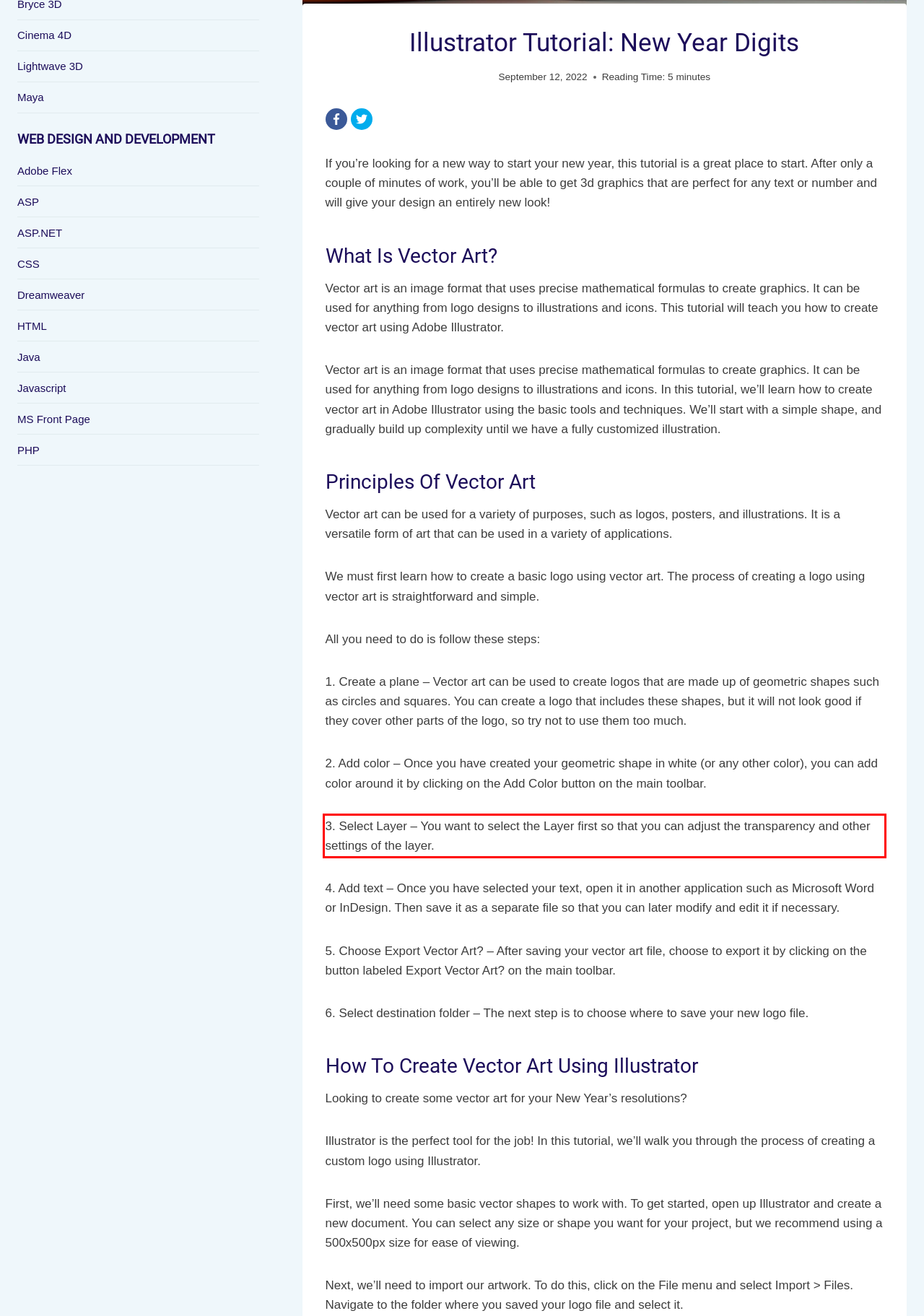Given a webpage screenshot, locate the red bounding box and extract the text content found inside it.

3. Select Layer – You want to select the Layer first so that you can adjust the transparency and other settings of the layer.